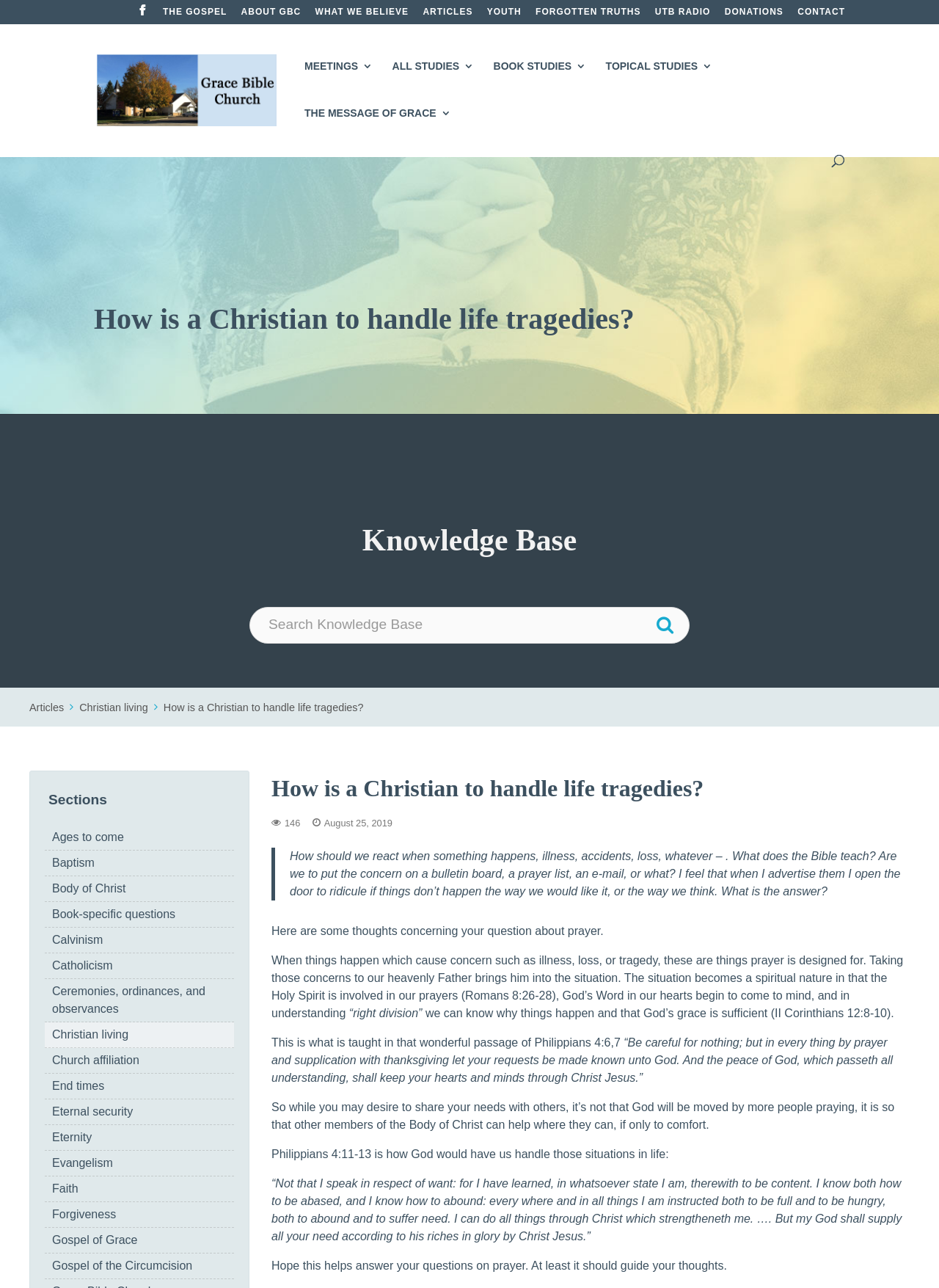Identify the webpage's primary heading and generate its text.

How is a Christian to handle life tragedies?